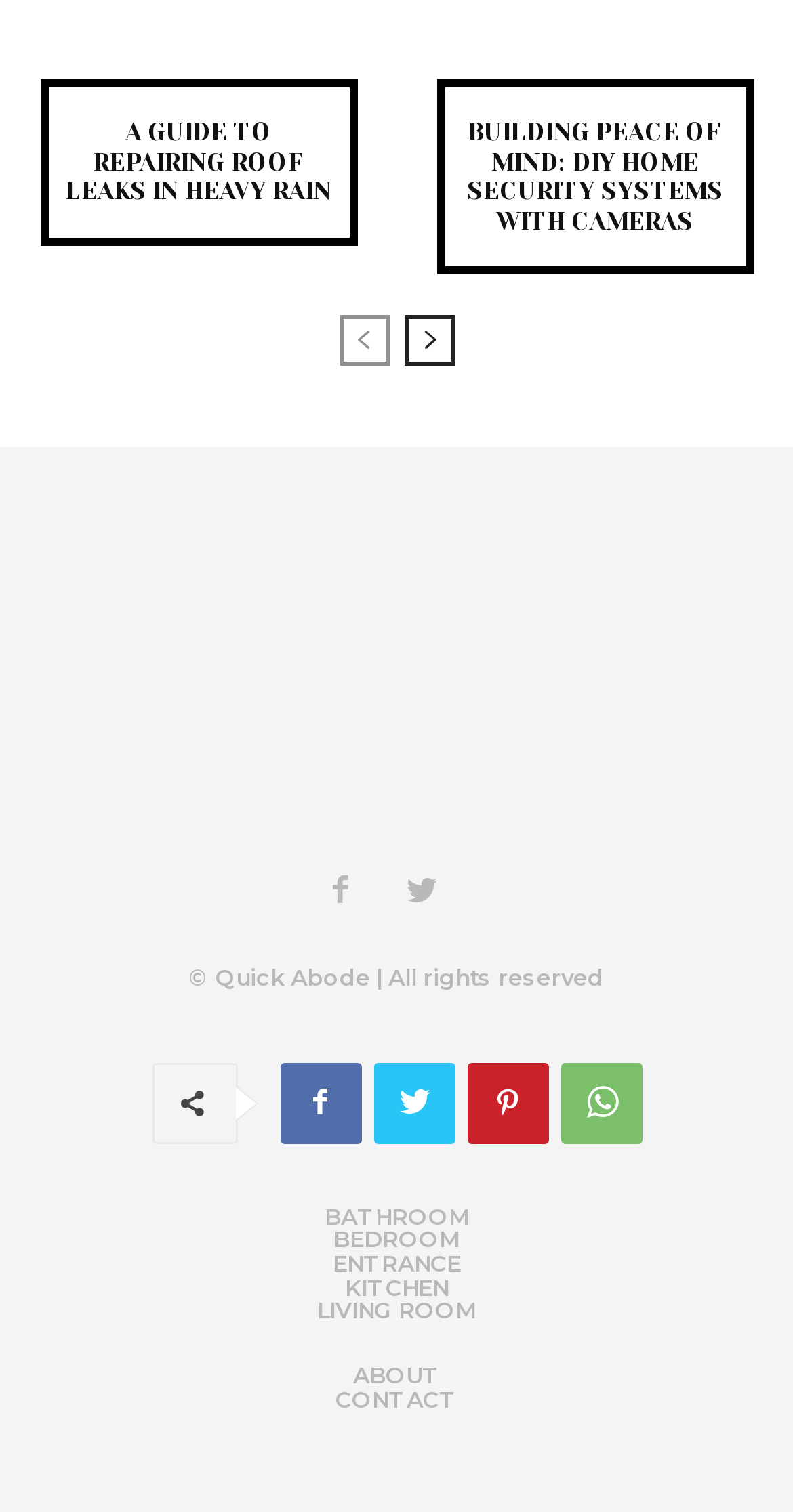Please identify the bounding box coordinates of the clickable area that will fulfill the following instruction: "go to the bathroom page". The coordinates should be in the format of four float numbers between 0 and 1, i.e., [left, top, right, bottom].

[0.409, 0.797, 0.591, 0.812]